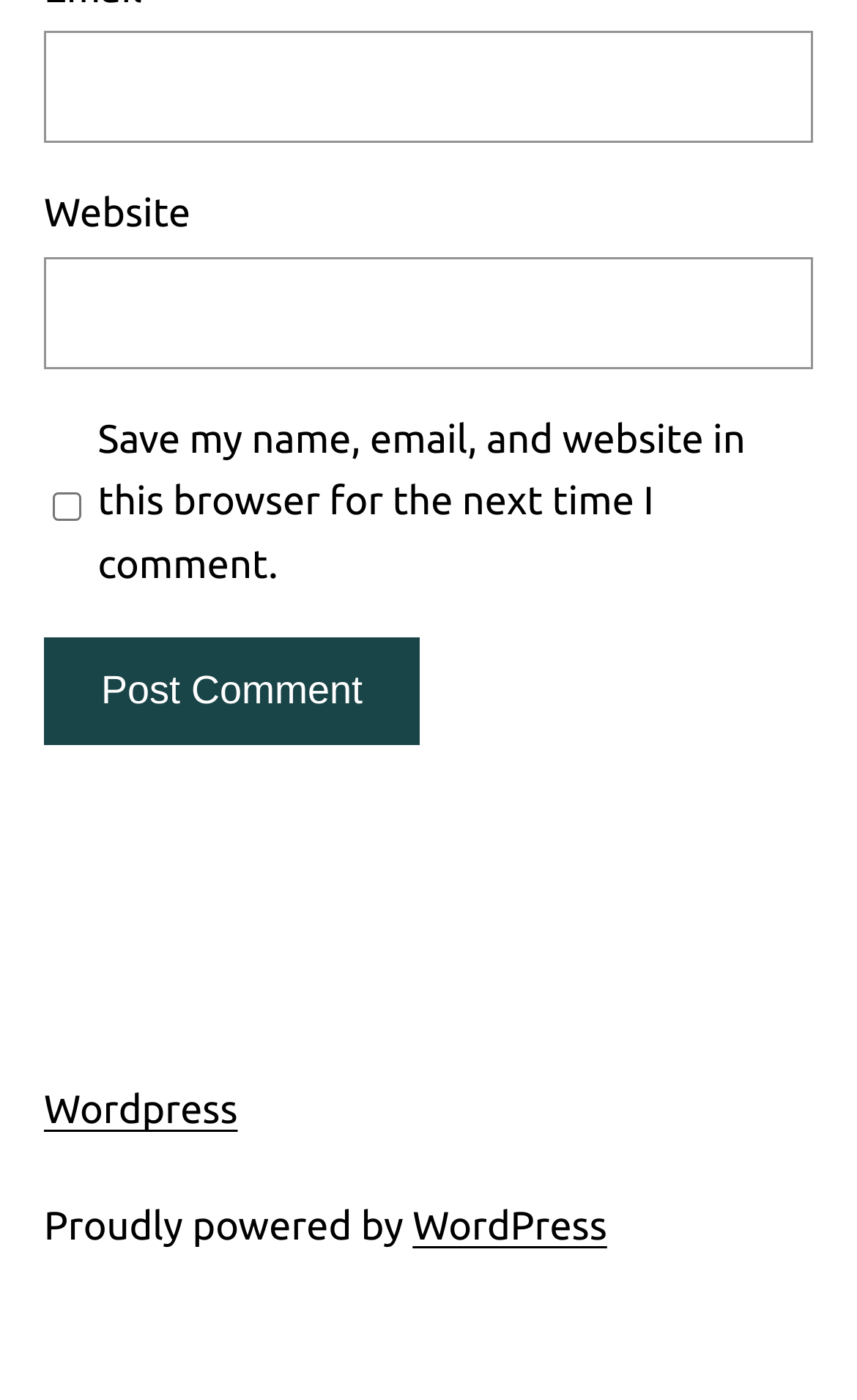How many textboxes are there?
From the screenshot, supply a one-word or short-phrase answer.

2